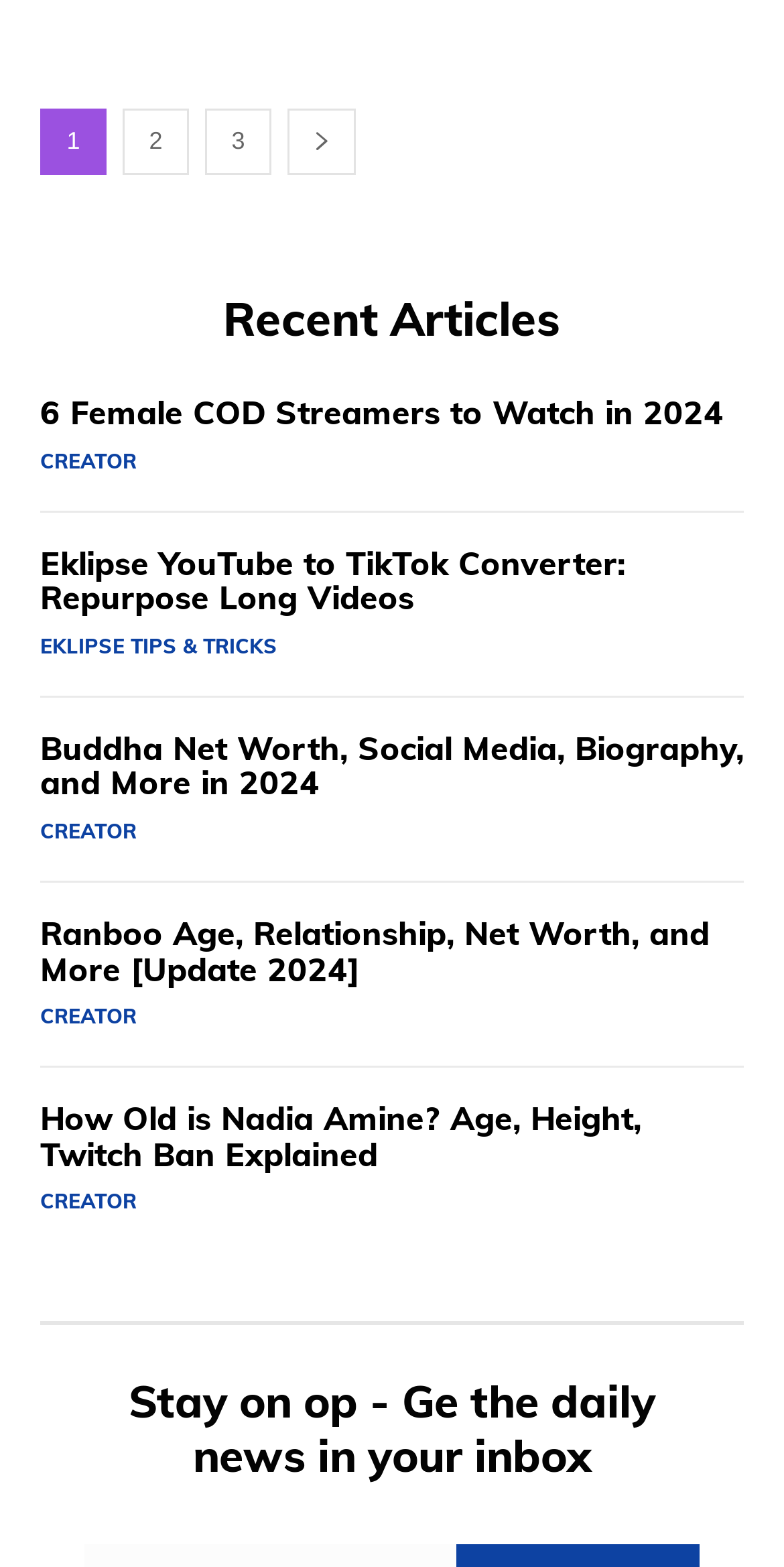What type of content is featured on this webpage?
Answer the question using a single word or phrase, according to the image.

Articles